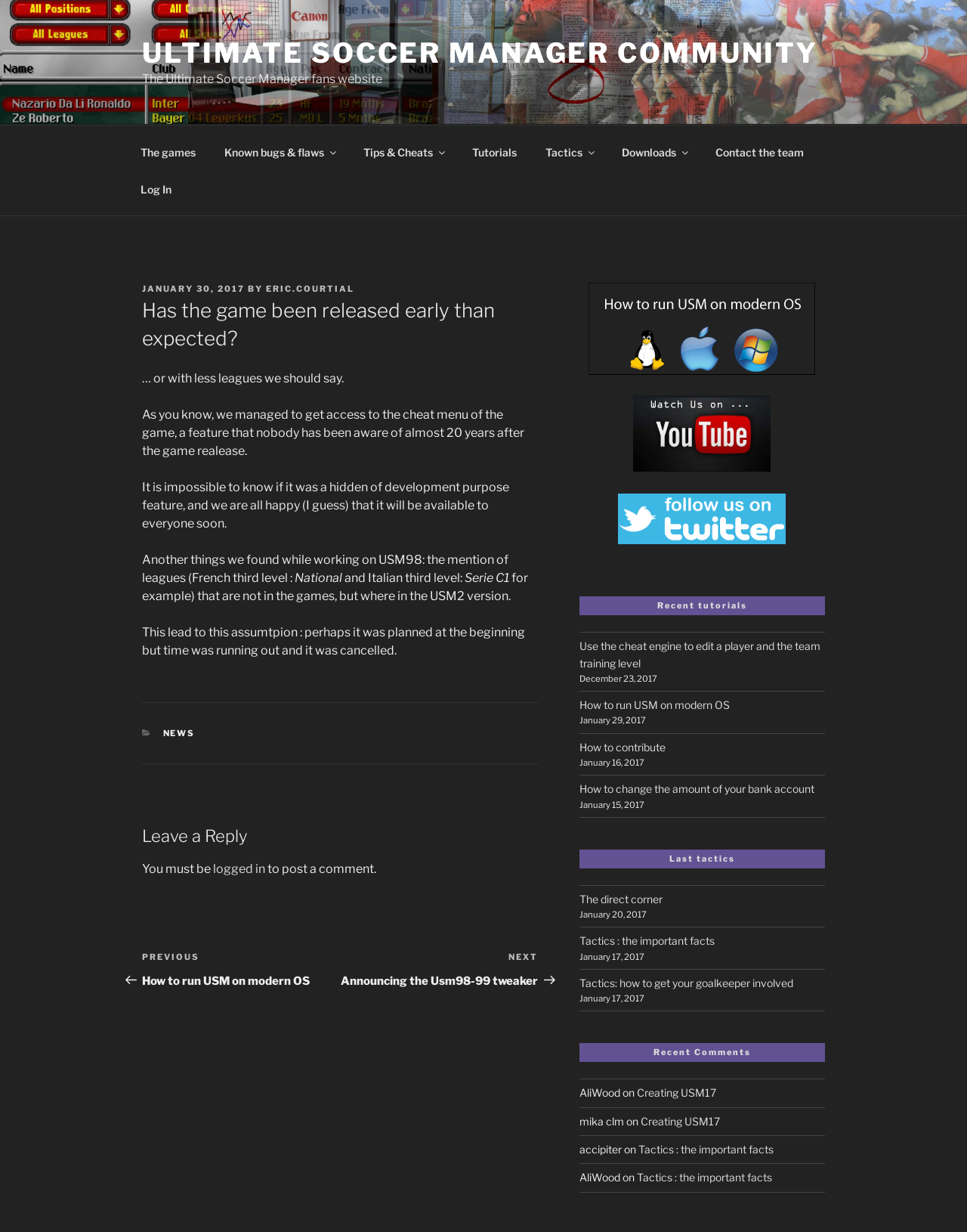Please locate the clickable area by providing the bounding box coordinates to follow this instruction: "Click on the 'The games' link".

[0.131, 0.108, 0.216, 0.138]